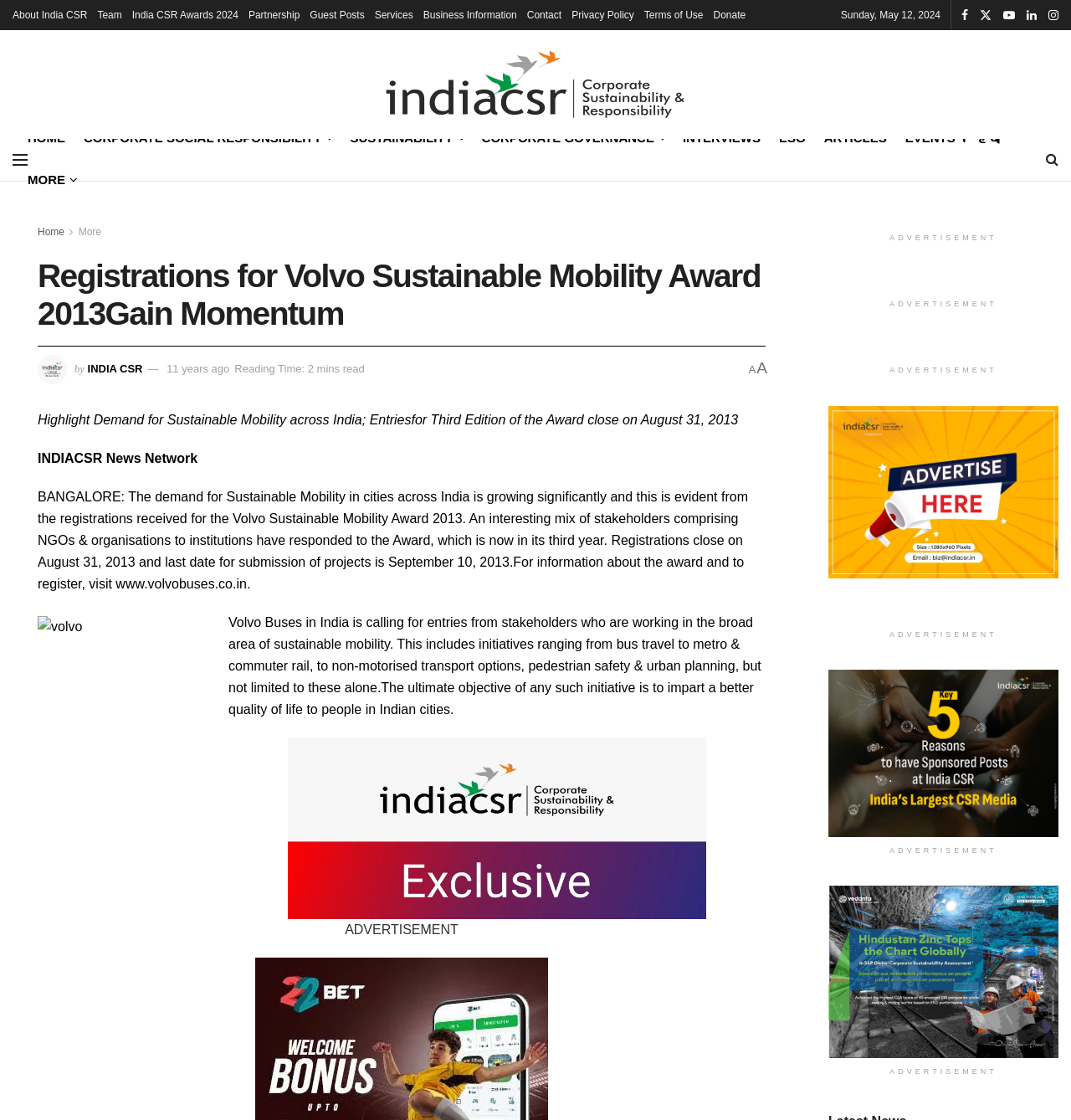Identify the bounding box for the UI element described as: "parent_node: ADVERTISEMENT". The coordinates should be four float numbers between 0 and 1, i.e., [left, top, right, bottom].

[0.269, 0.732, 0.659, 0.745]